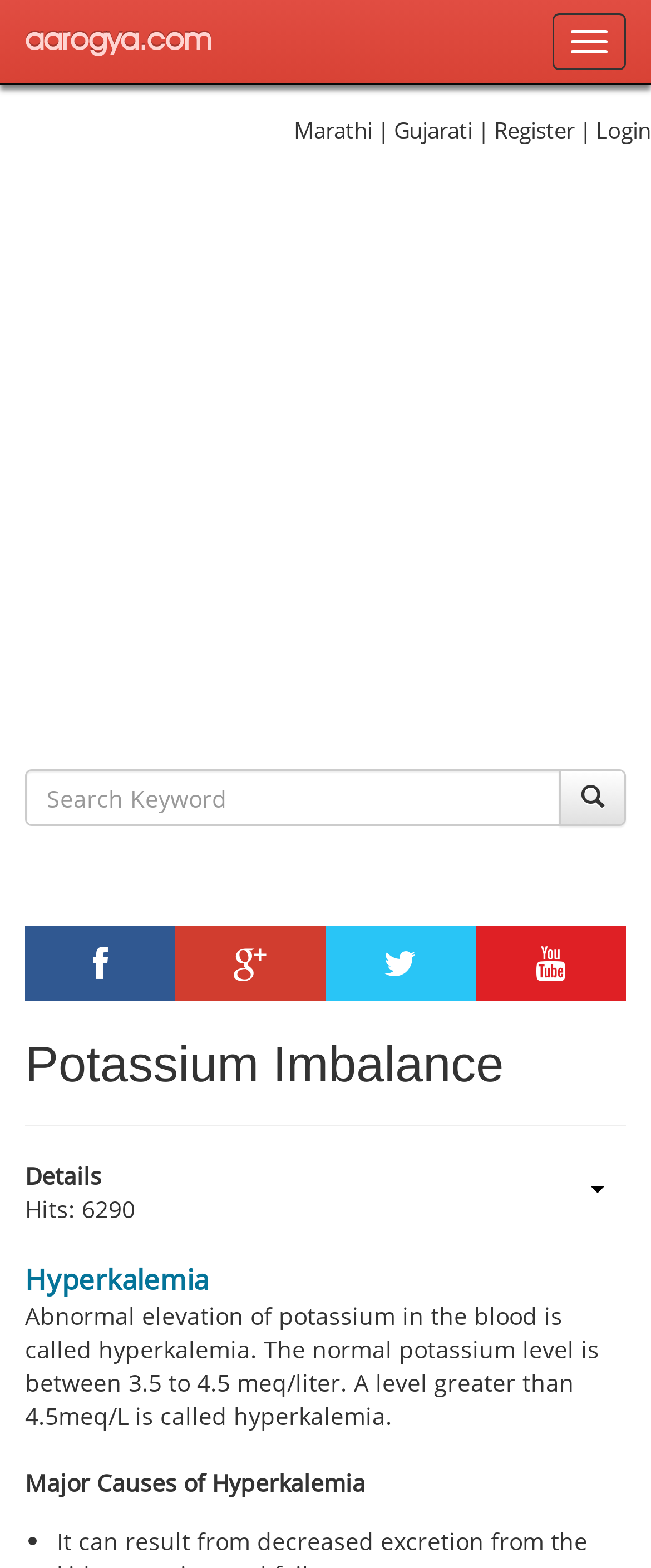What is the term for abnormal elevation of potassium in the blood?
Provide a detailed and extensive answer to the question.

I found this information in the paragraph that describes hyperkalemia, which states that abnormal elevation of potassium in the blood is called hyperkalemia.